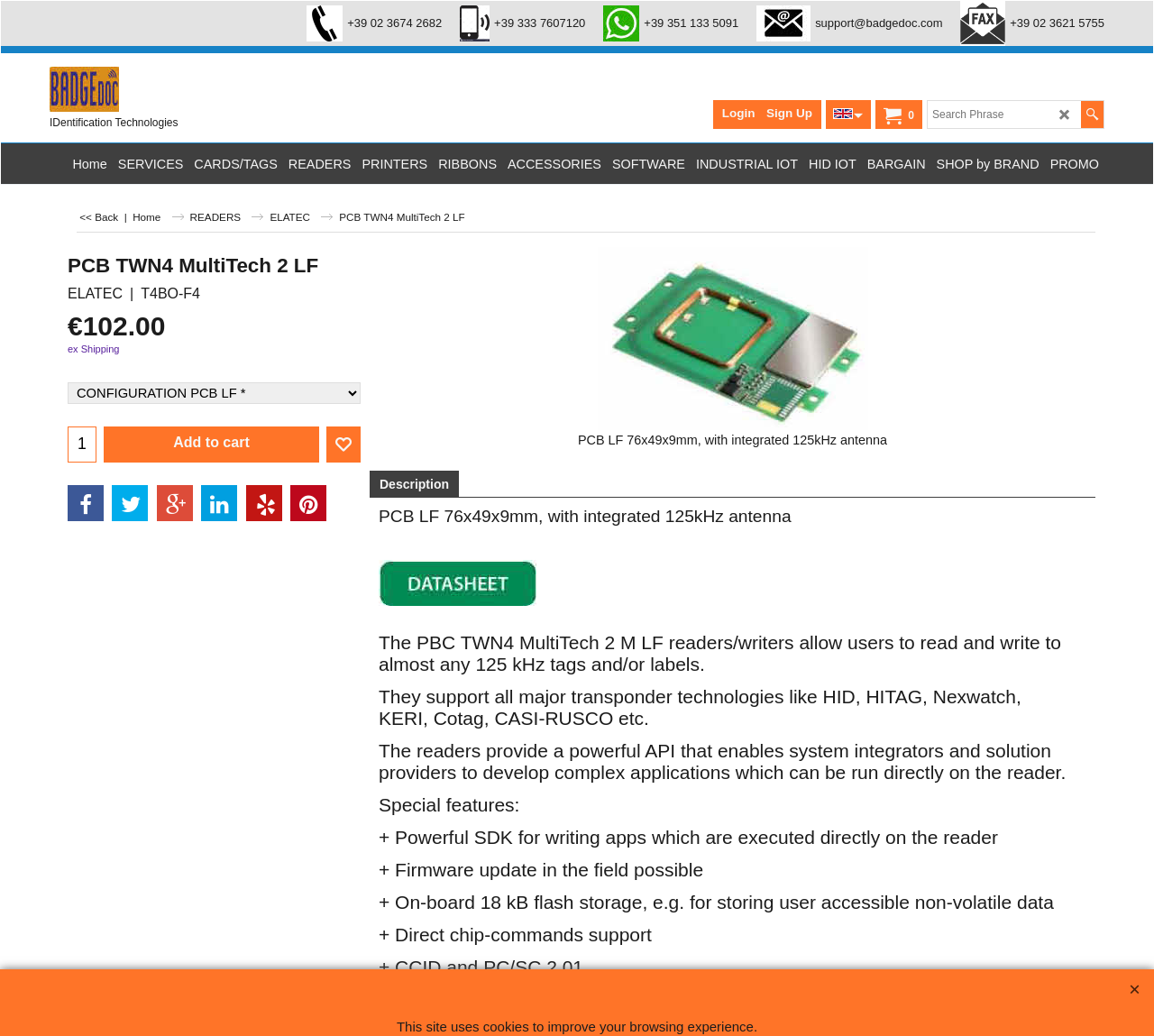Please identify the bounding box coordinates of the area that needs to be clicked to follow this instruction: "Add to cart".

[0.091, 0.412, 0.276, 0.445]